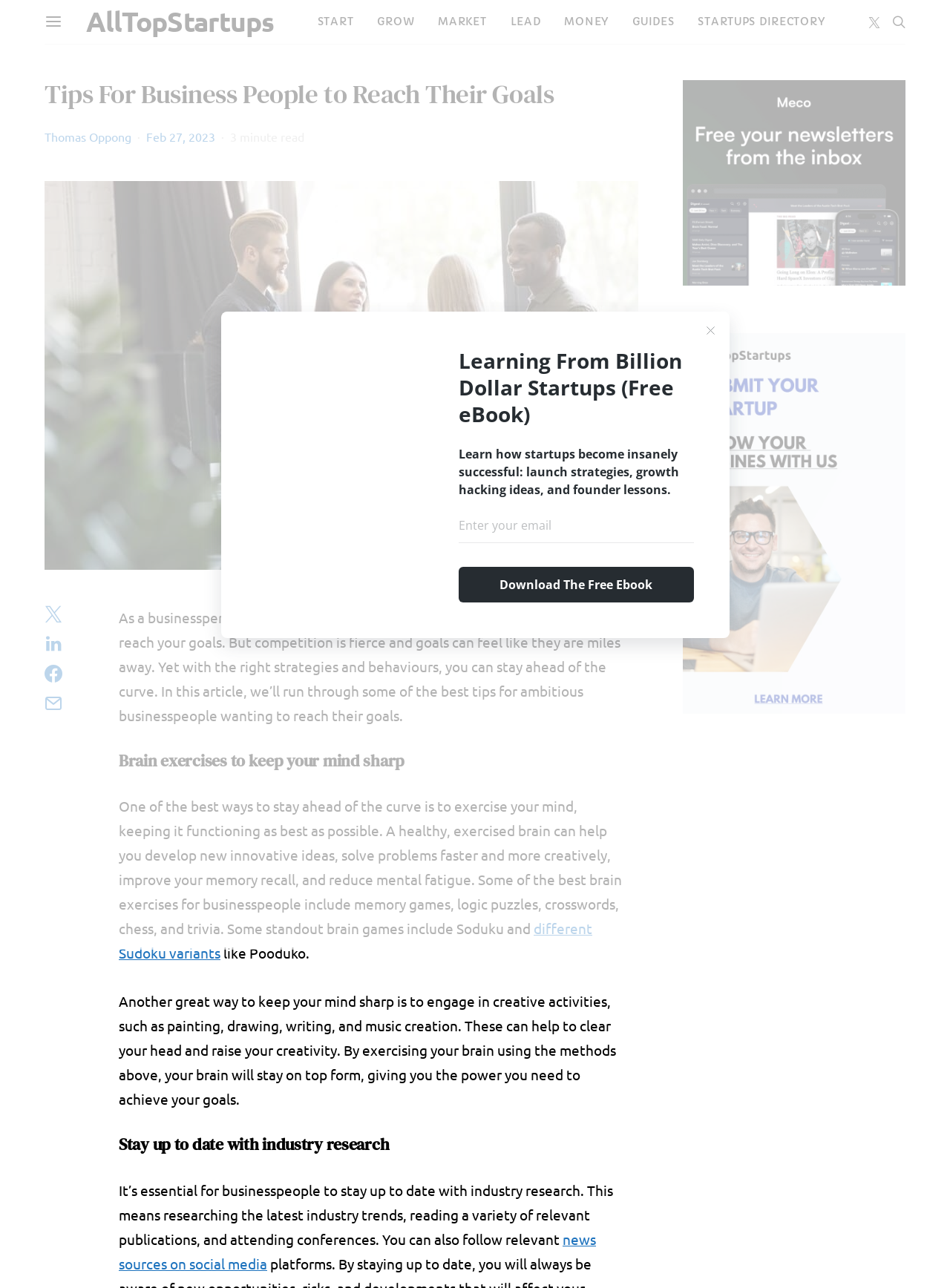Find the bounding box coordinates for the UI element that matches this description: "news sources on social media".

[0.125, 0.955, 0.627, 0.988]